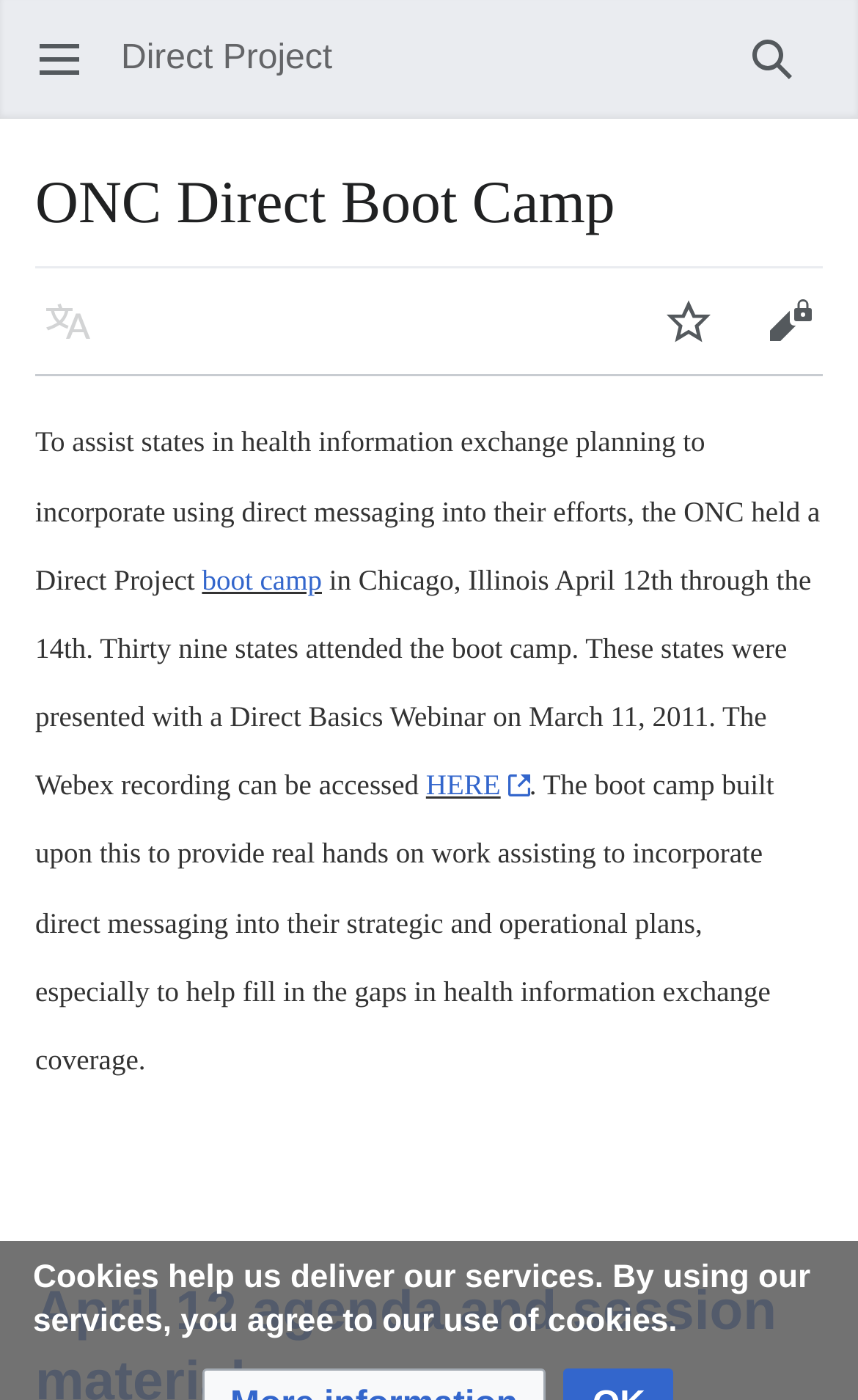Determine the main heading text of the webpage.

ONC Direct Boot Camp